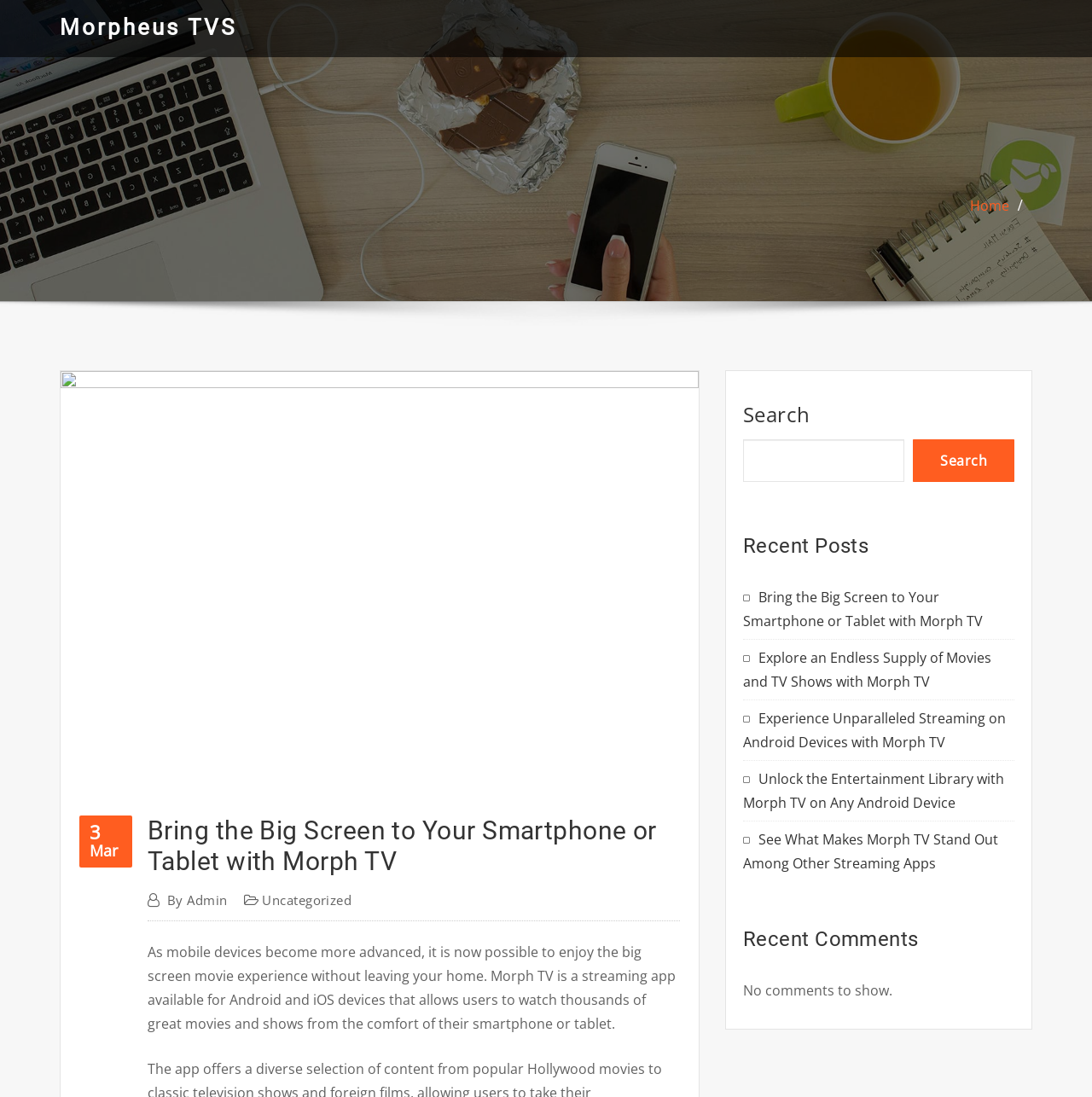Locate the UI element described by Morpheus TVS and provide its bounding box coordinates. Use the format (top-left x, top-left y, bottom-right x, bottom-right y) with all values as floating point numbers between 0 and 1.

[0.055, 0.013, 0.216, 0.037]